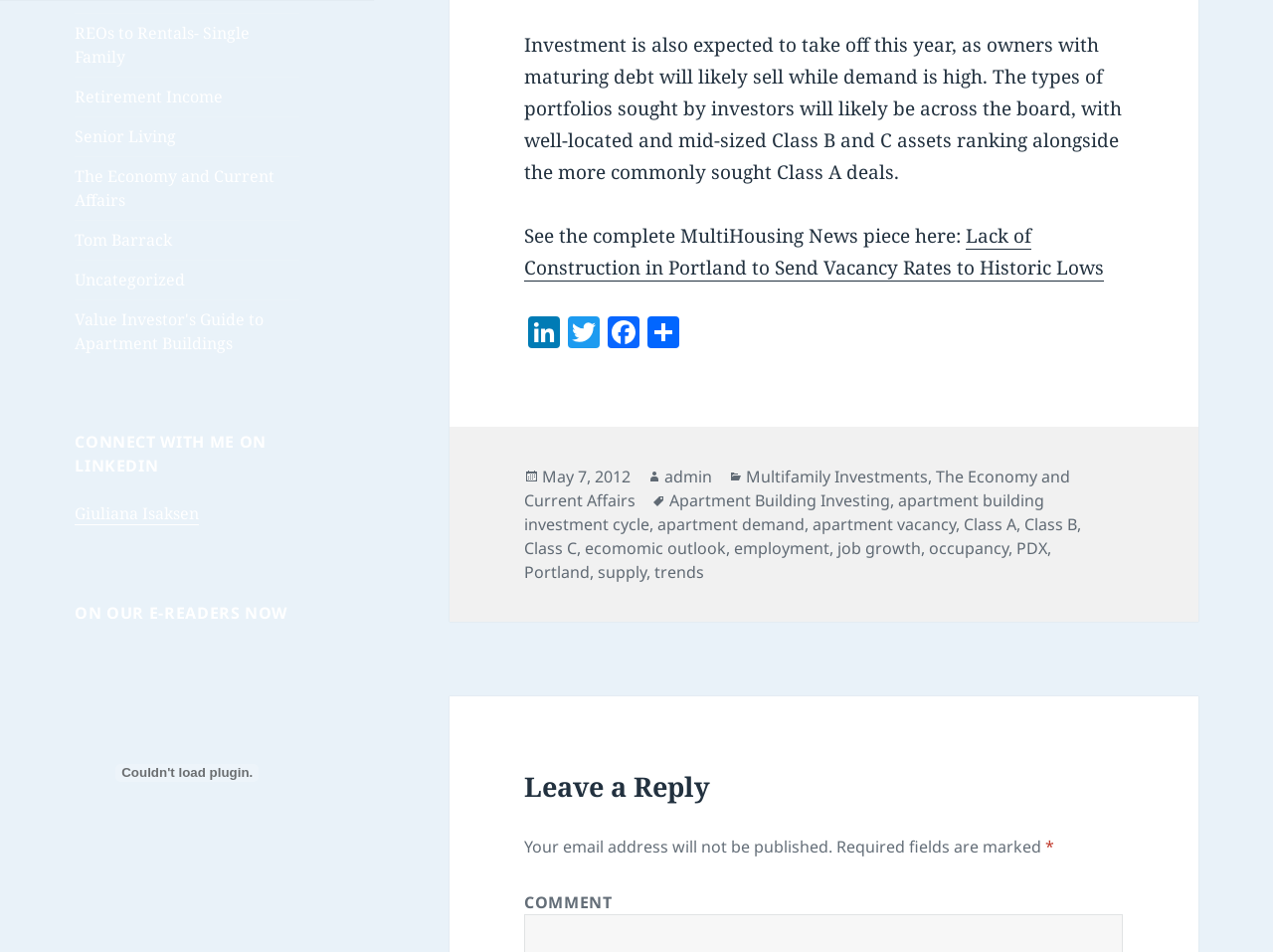Can you pinpoint the bounding box coordinates for the clickable element required for this instruction: "Connect with the author on LinkedIn"? The coordinates should be four float numbers between 0 and 1, i.e., [left, top, right, bottom].

[0.412, 0.332, 0.443, 0.37]